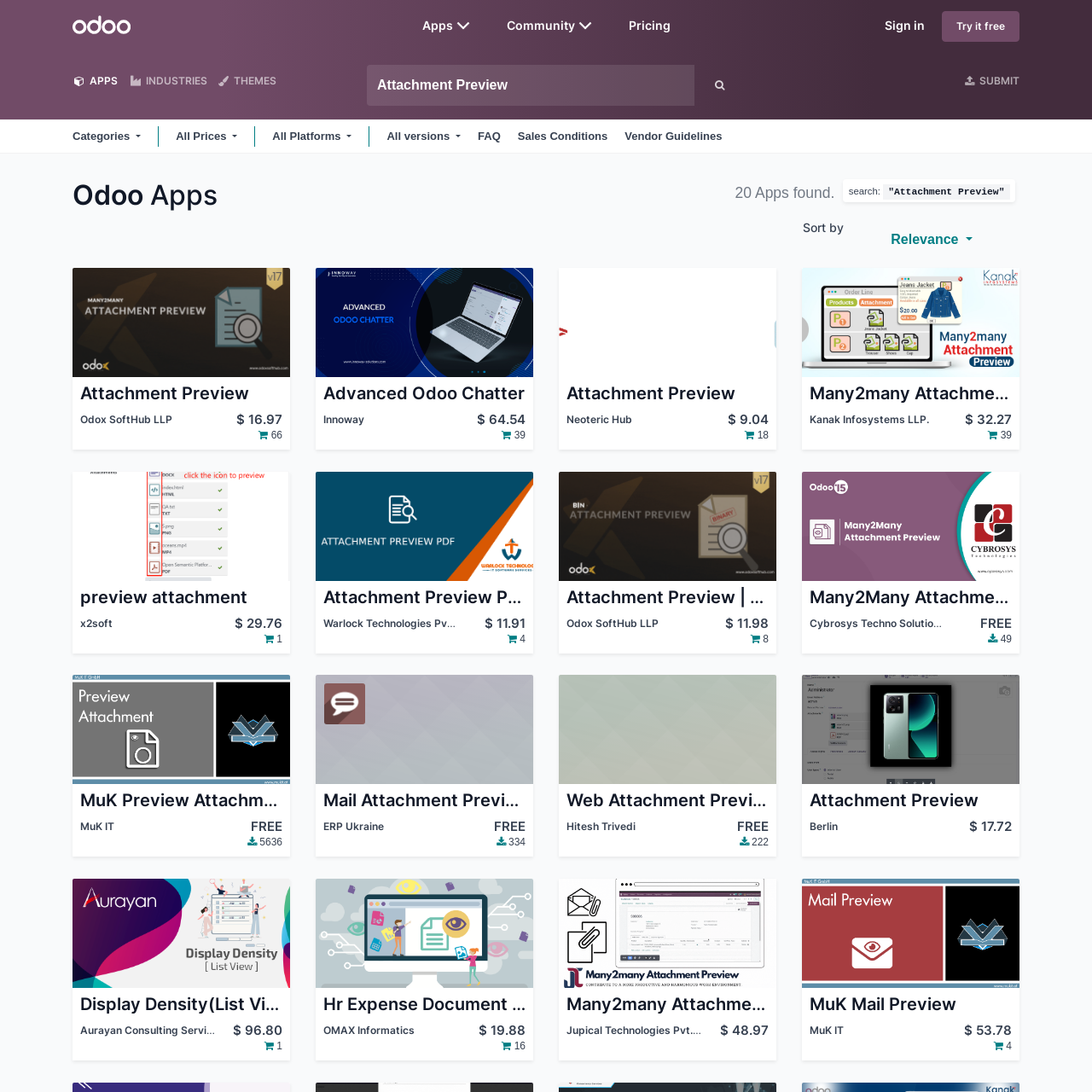Please find the bounding box coordinates for the clickable element needed to perform this instruction: "Sort the apps by relevance".

[0.796, 0.2, 0.91, 0.239]